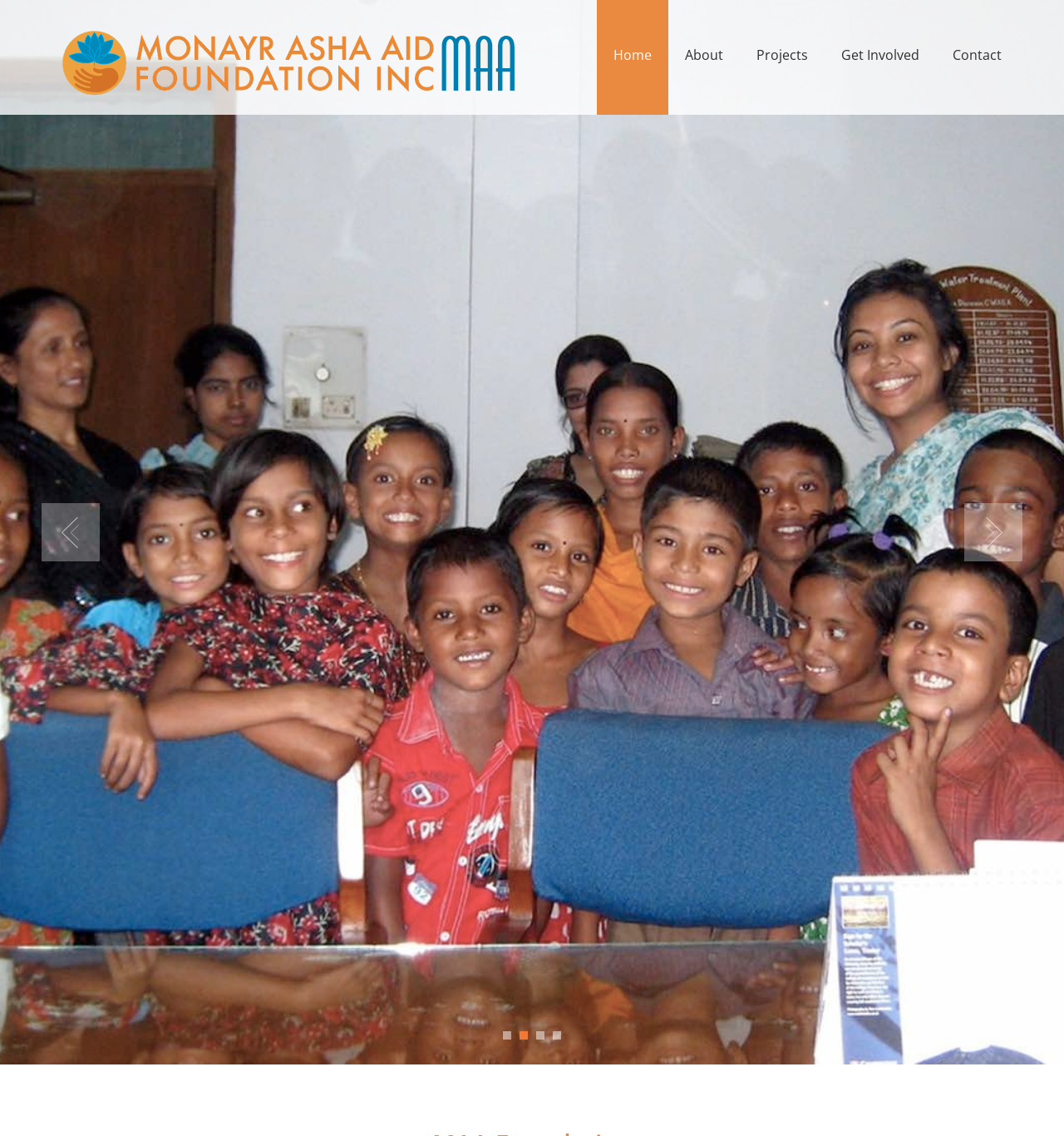What is the position of the 'Next' link?
Please answer using one word or phrase, based on the screenshot.

Bottom right